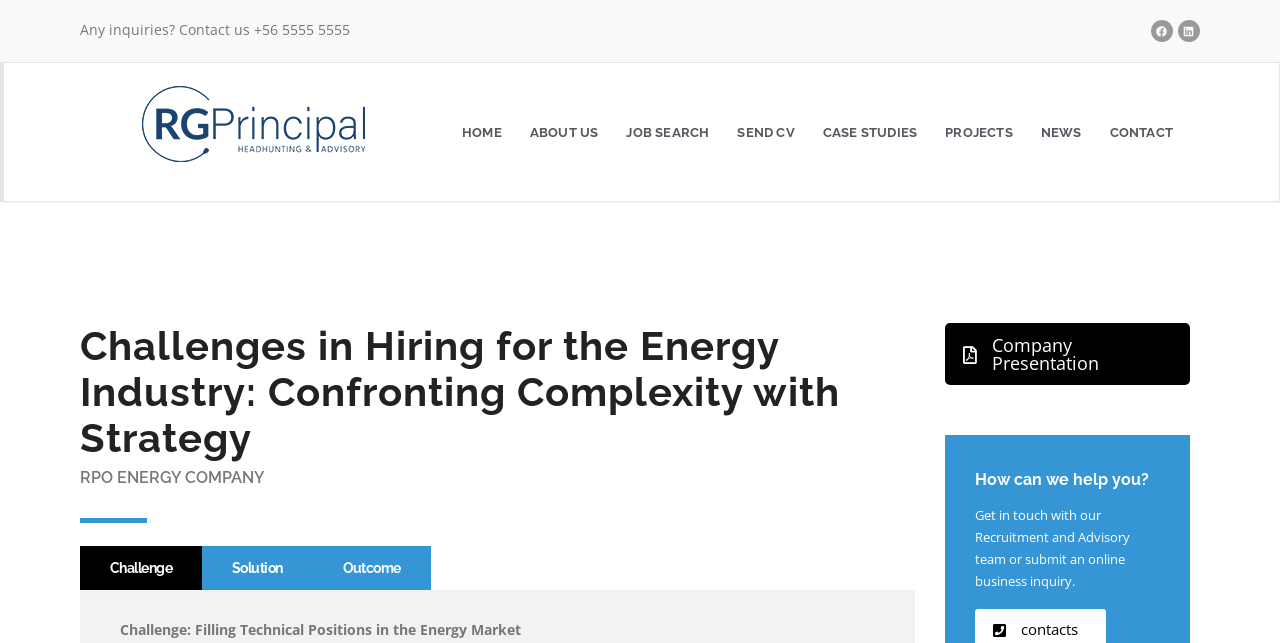Based on the element description: "Contact", identify the UI element and provide its bounding box coordinates. Use four float numbers between 0 and 1, [left, top, right, bottom].

[0.856, 0.145, 0.927, 0.266]